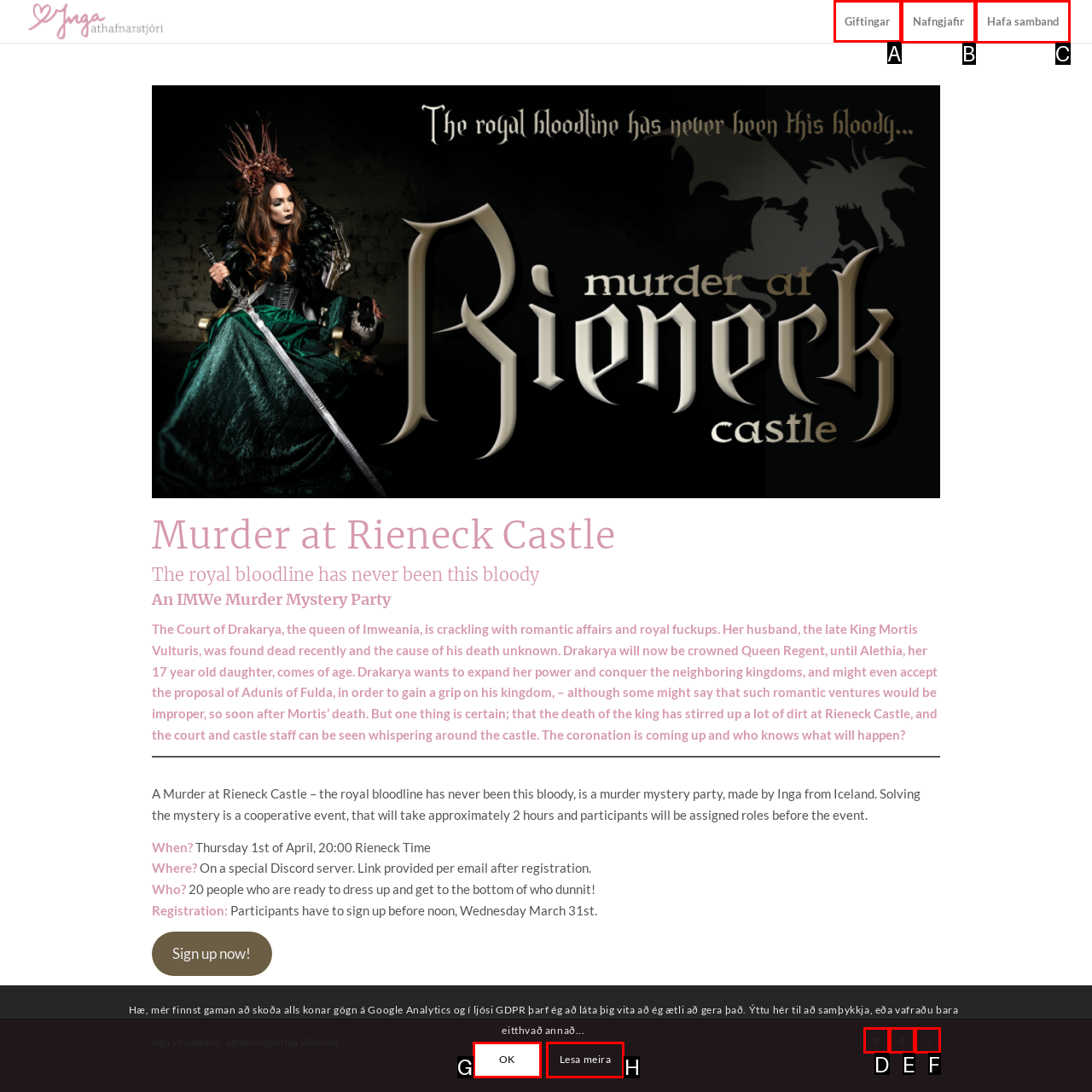Select the correct UI element to click for this task: Visit the 'Giftingar' page.
Answer using the letter from the provided options.

A